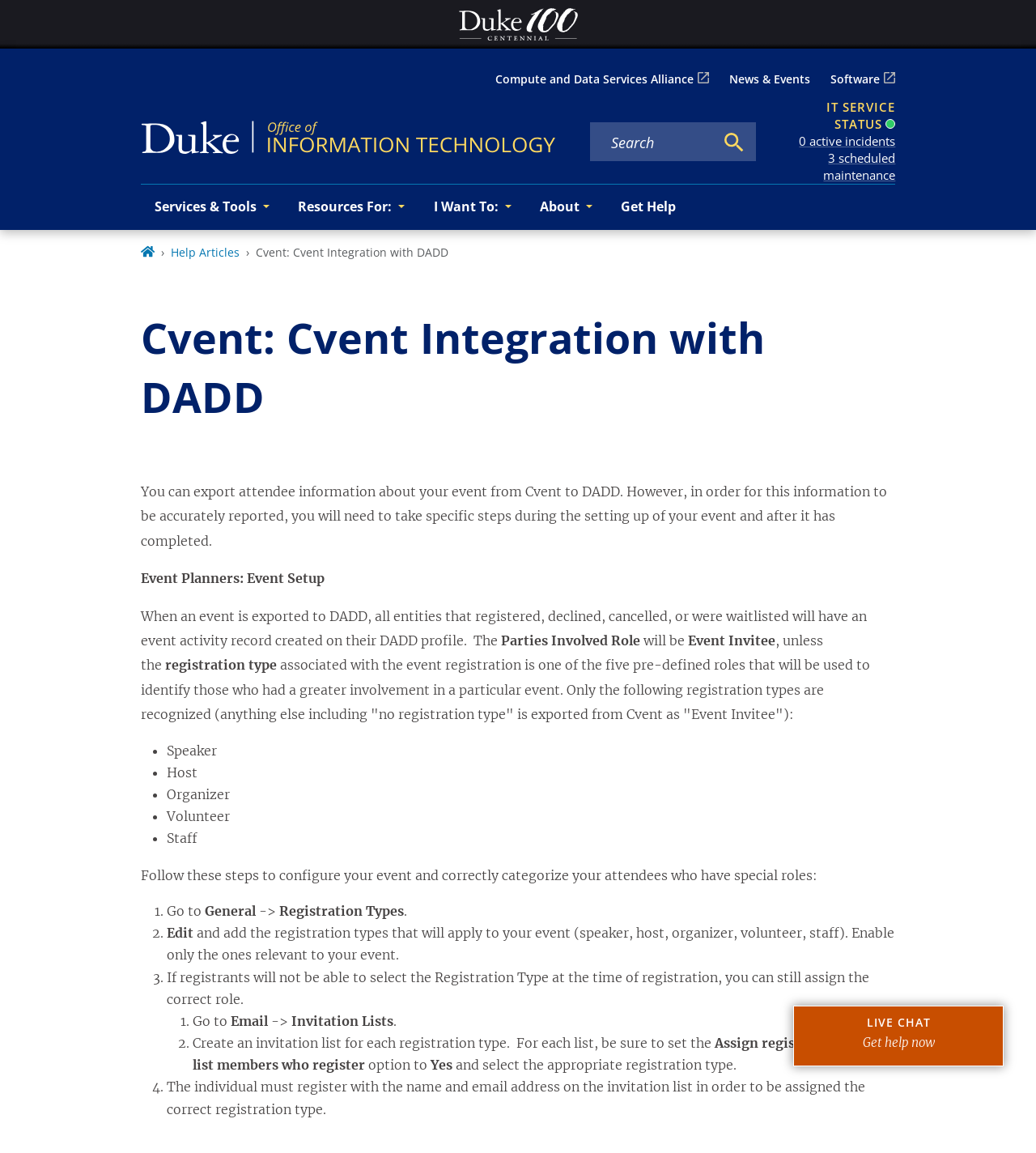Identify the bounding box coordinates of the area you need to click to perform the following instruction: "Search for keywords".

[0.57, 0.115, 0.688, 0.132]